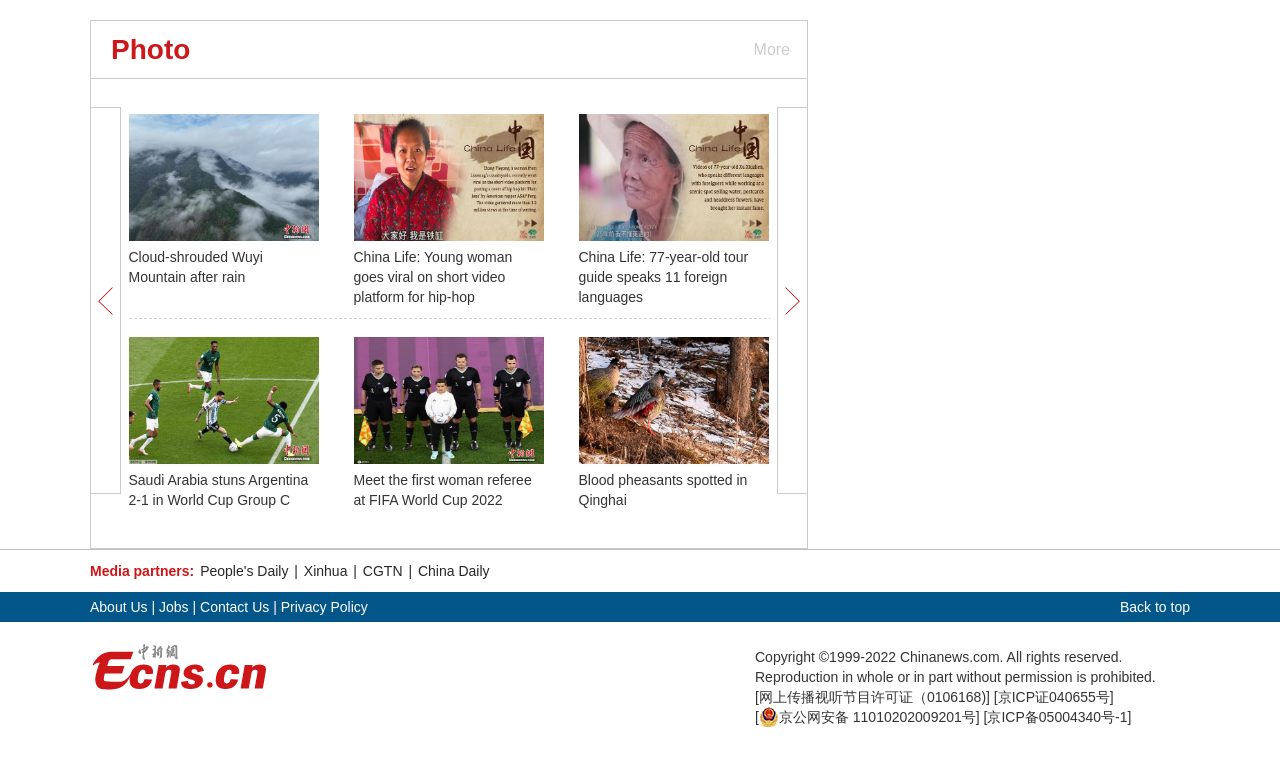Answer the question in a single word or phrase:
What is the name of the first woman referee at FIFA World Cup 2022?

Not specified